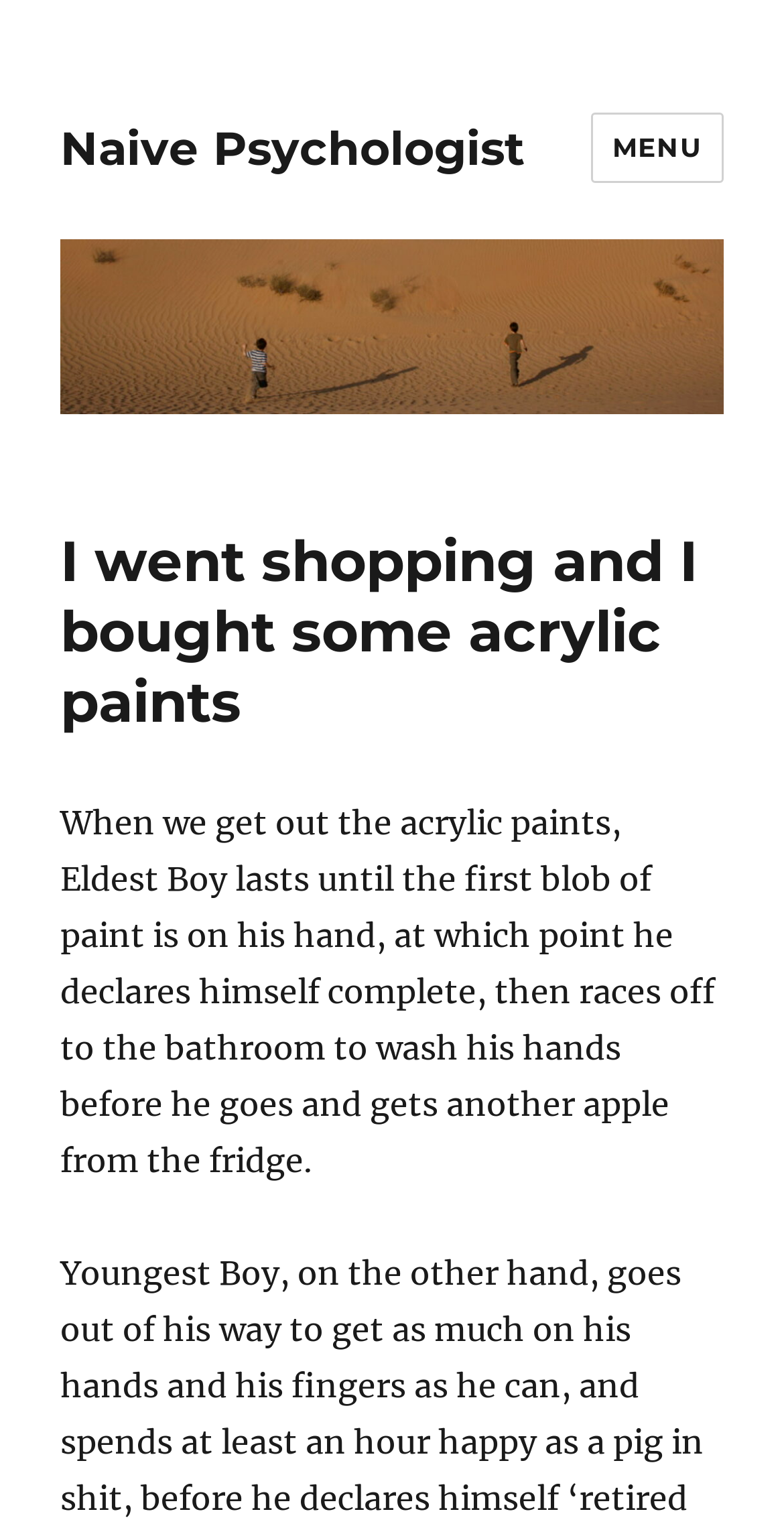Detail the various sections and features of the webpage.

The webpage appears to be a blog post titled "I went shopping and I bought some acrylic paints" by Naive Psychologist. At the top left of the page, there is a link to the blog's homepage, accompanied by a small image of the blog's logo. To the right of the logo, there is a button labeled "MENU" that controls the site's navigation and social media links.

Below the logo and menu button, there is a heading that displays the title of the blog post. Underneath the title, there is a block of text that describes a humorous anecdote about a child, Eldest Boy, who quickly loses interest in painting with acrylic paints and instead goes to wash his hands and get an apple from the fridge. This text takes up a significant portion of the page, spanning from the top center to the bottom center.